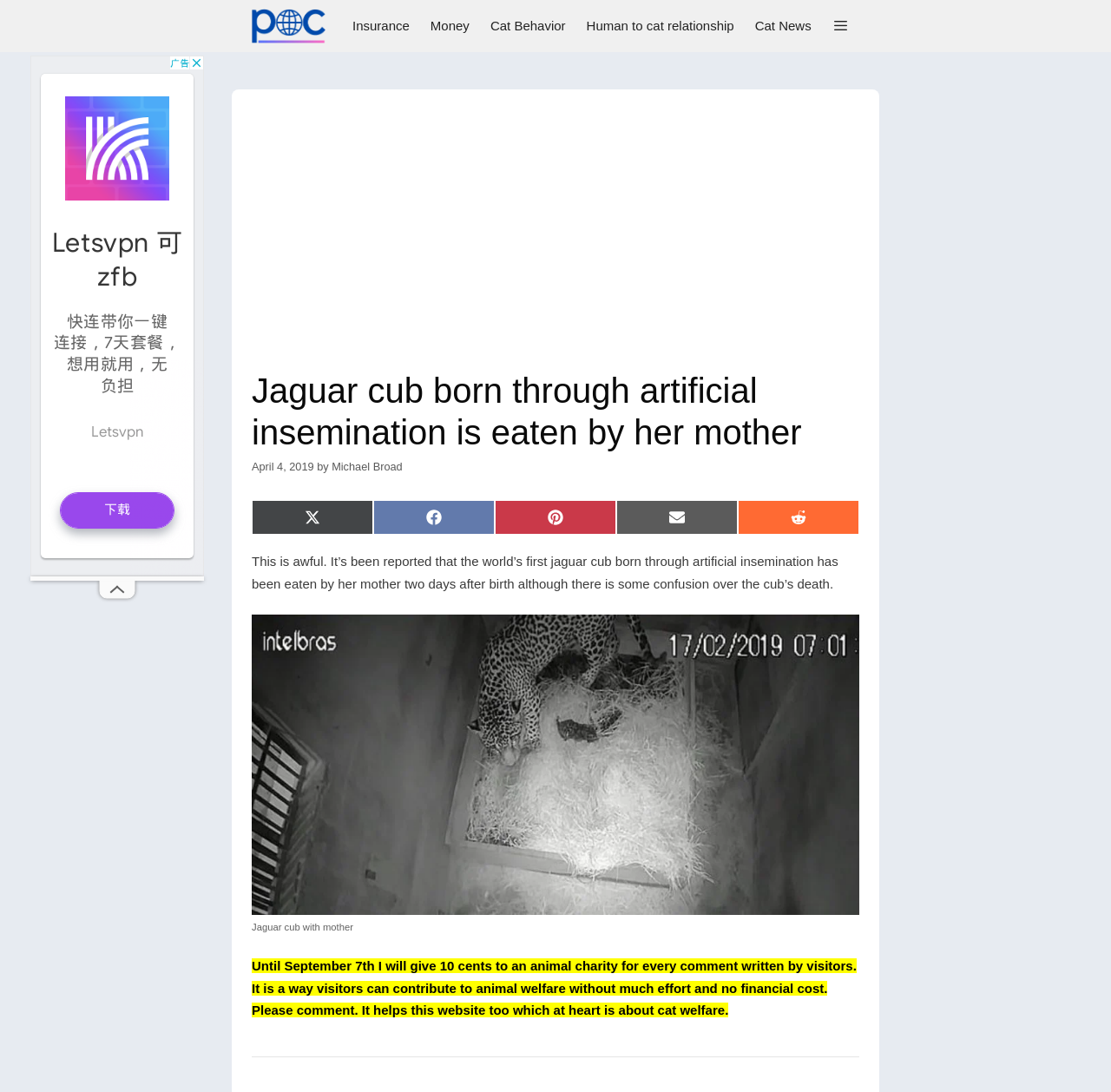Kindly determine the bounding box coordinates for the area that needs to be clicked to execute this instruction: "Click on the 'Michael Broad' link".

[0.227, 0.0, 0.301, 0.048]